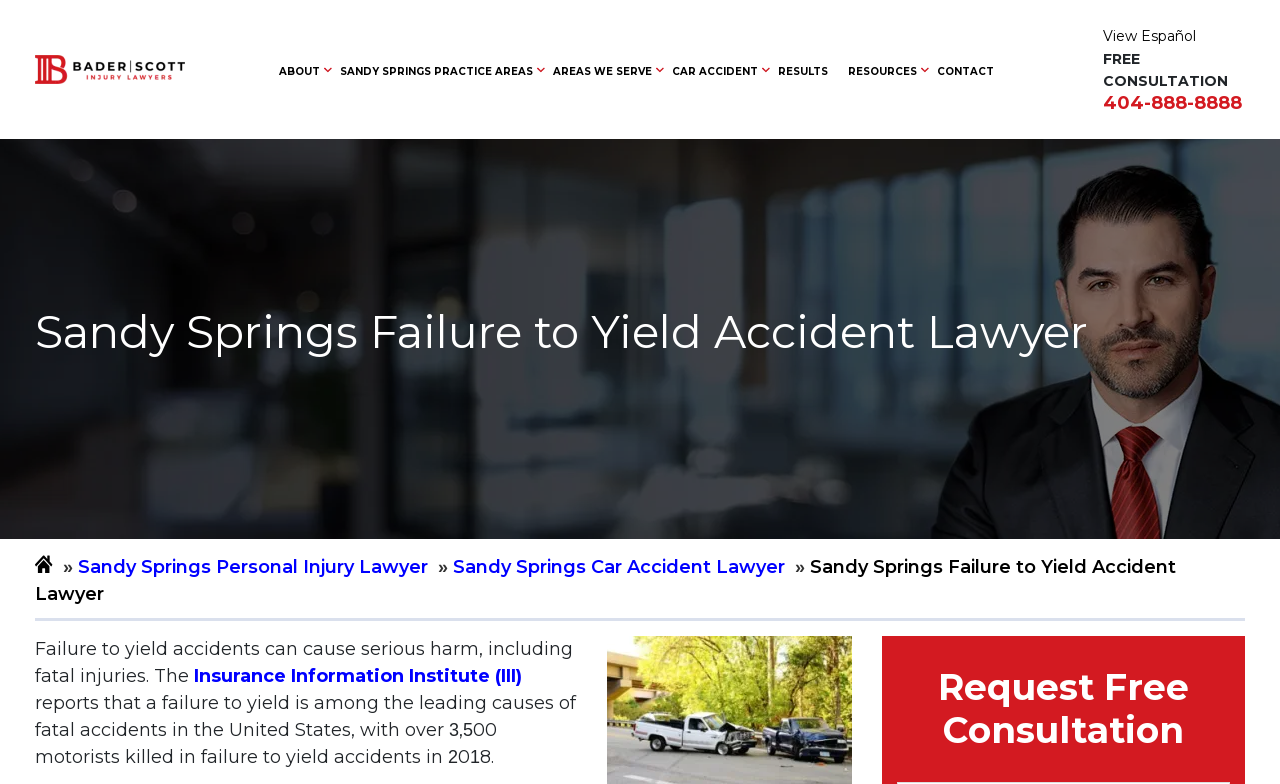Write an extensive caption that covers every aspect of the webpage.

The webpage is about Sandy Springs failure to yield accident lawyers, specifically Bader Scott Injury Lawyers. At the top left, there is a logo of Bader Scott Injury Lawyers, which is also a link. Next to the logo, there are several links to different sections of the website, including "ABOUT", "SANDY SPRINGS PRACTICE AREAS", "AREAS WE SERVE", "CAR ACCIDENT", "RESULTS", "RESOURCES", and "CONTACT". 

On the top right, there is a link to view the website in Spanish, a "FREE CONSULTATION" text, and a phone number link. Below the top section, there is a heading that reads "Sandy Springs Failure to Yield Accident Lawyer". 

On the left side, there are three links: "Home Link", "Sandy Springs Personal Injury Lawyer", and "Sandy Springs Car Accident Lawyer". The main content of the webpage is a text about failure to yield accidents, which can cause serious harm, including fatal injuries. The text cites a report from the Insurance Information Institute (III) that failure to yield is among the leading causes of fatal accidents in the United States. 

At the bottom right, there is a heading that reads "Request Free Consultation". Overall, the webpage provides information about failure to yield accidents and the services offered by Bader Scott Injury Lawyers.